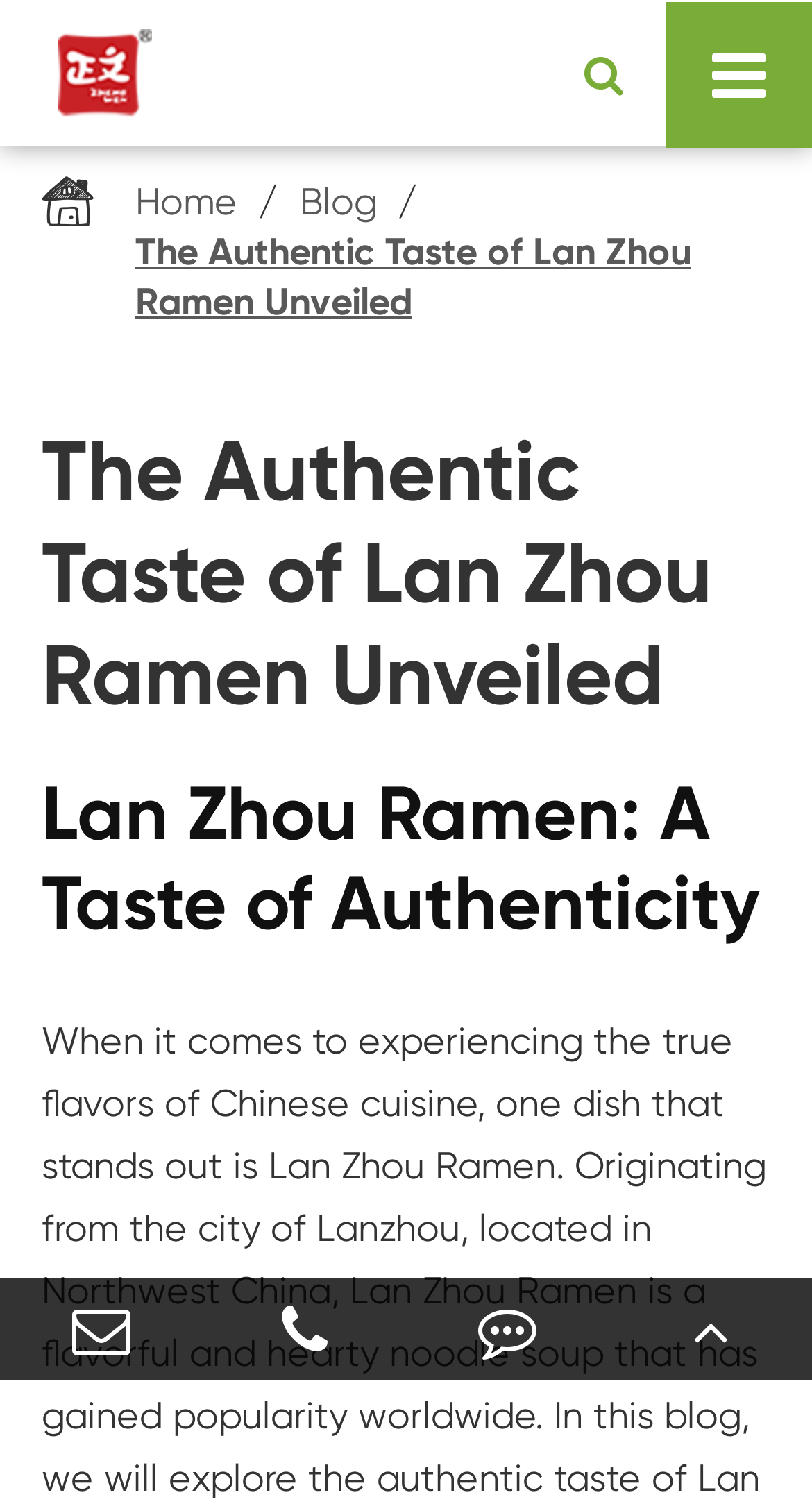How many navigation links are there?
Carefully examine the image and provide a detailed answer to the question.

I counted the navigation links at the top of the webpage, and there are three links: 'Home', 'Blog', and 'The Authentic Taste of Lan Zhou Ramen Unveiled'.